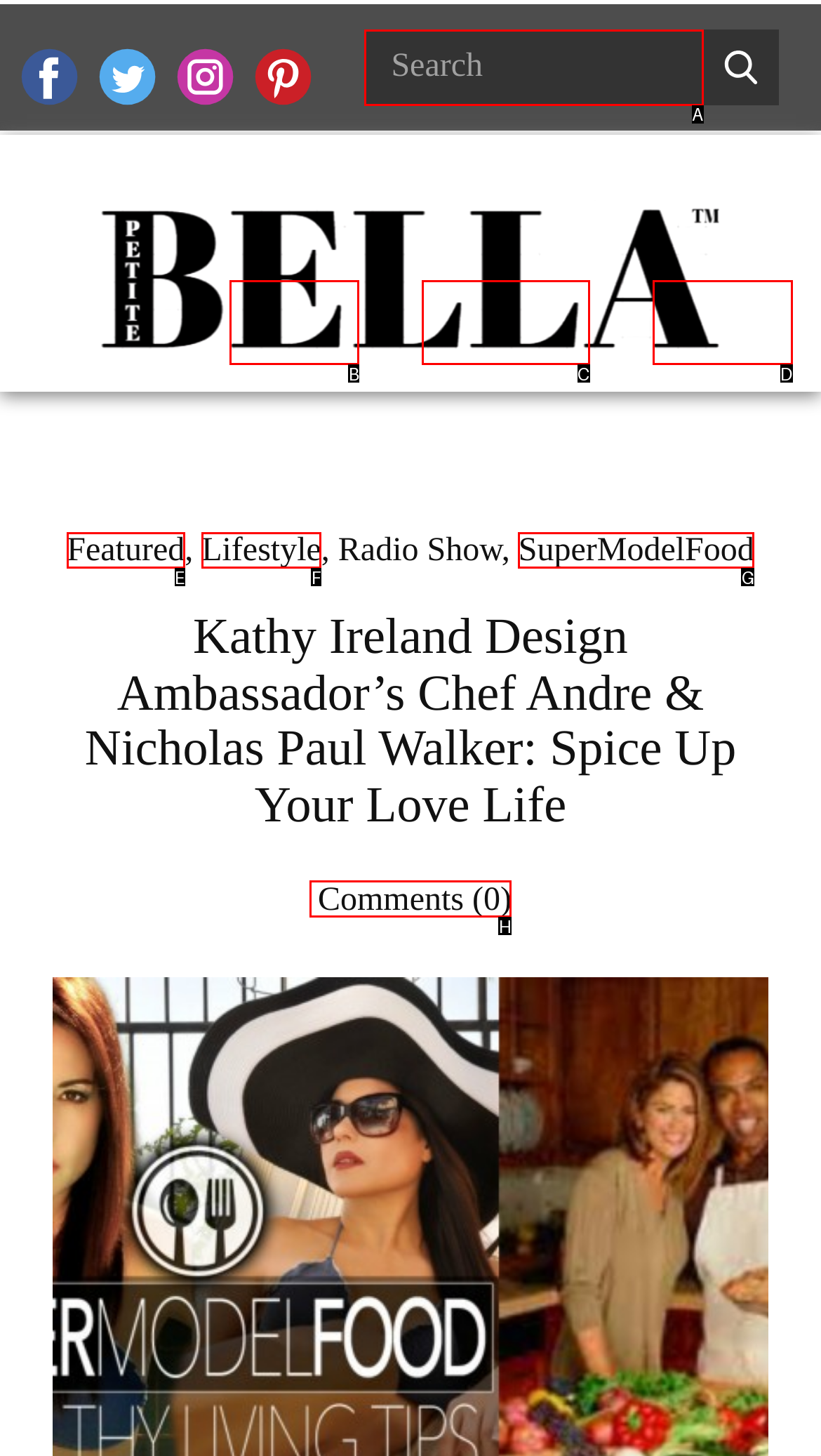What option should you select to complete this task: View the comments? Indicate your answer by providing the letter only.

H